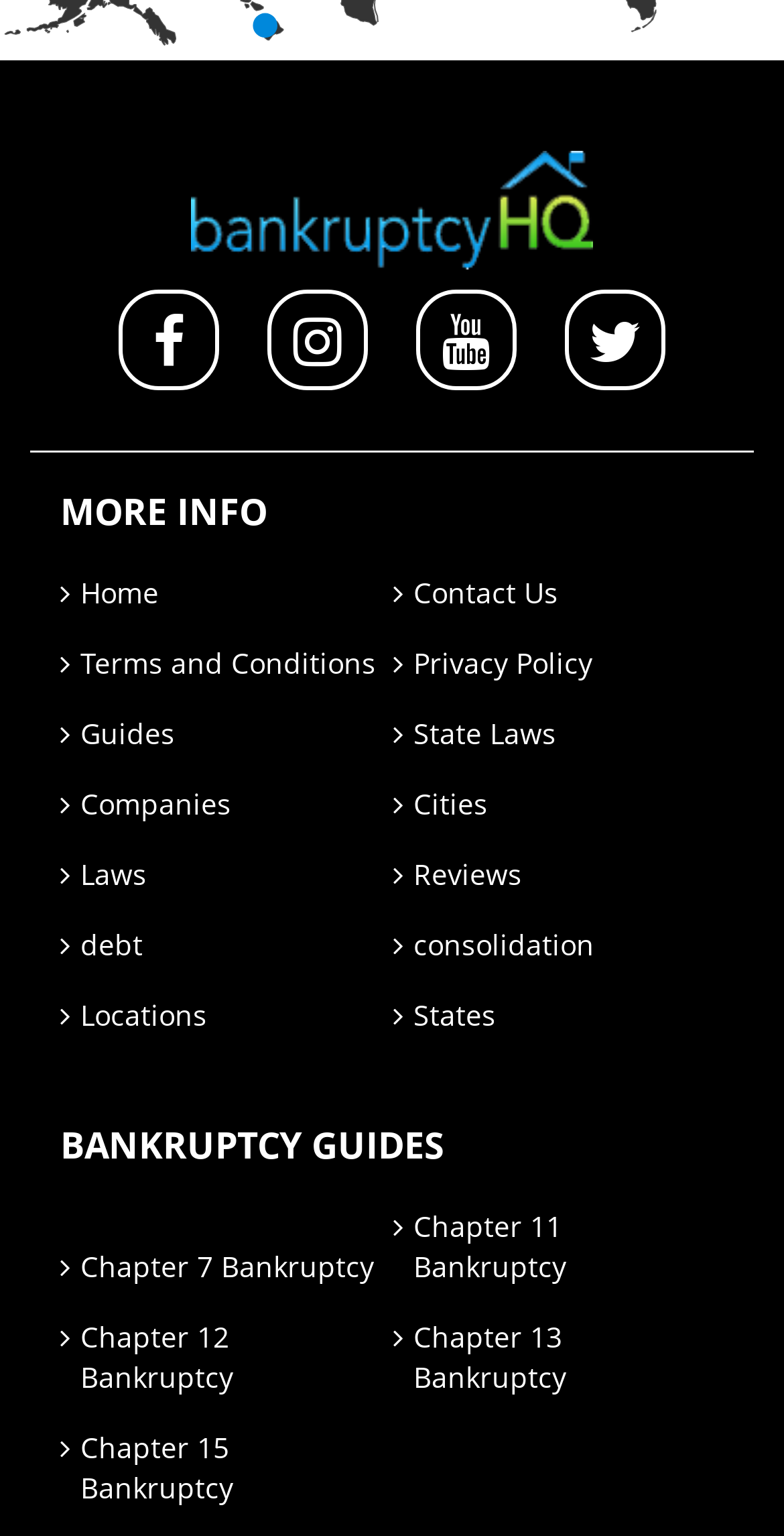Can you show the bounding box coordinates of the region to click on to complete the task described in the instruction: "visit John Vanderslice Kicks Genre page"?

None